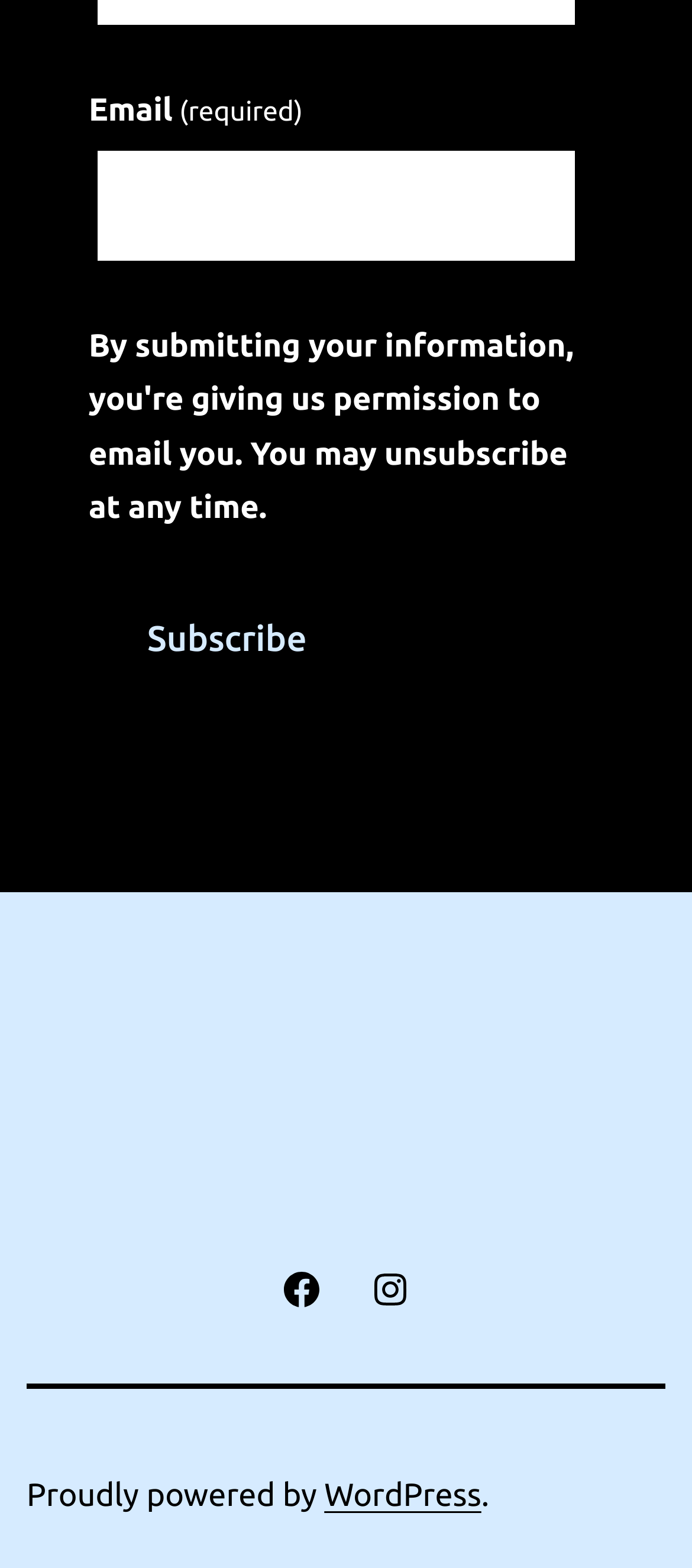Identify the bounding box coordinates for the UI element mentioned here: "Facebook". Provide the coordinates as four float values between 0 and 1, i.e., [left, top, right, bottom].

[0.371, 0.793, 0.5, 0.851]